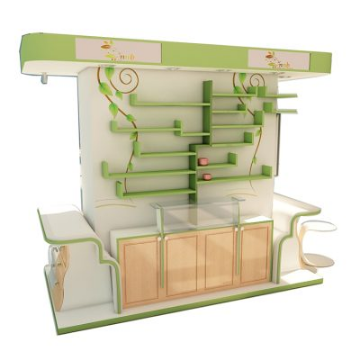Elaborate on the elements present in the image.

This is an artistic rendering of a cosmetic booth designed for retail environments, specifically tailored for use in shopping malls. The booth features a fresh and modern aesthetic, characterized by a combination of white and natural wooden elements paired with vibrant green accents. 

The structure includes multiple vertical shelves, ideal for displaying a variety of cosmetic products, enhancing visibility and accessibility for potential customers. The design incorporates decorative elements that mimic natural motifs, creating an inviting atmosphere that draws shoppers' attention. 

Additionally, there is a clear display case at the center of the booth, offering a space to showcase featured items or promotional products effectively. This layout not only maximizes the use of space but also encourages engagement from shoppers, making it a perfect fit for entrepreneurs looking to establish a retail presence with high foot traffic.